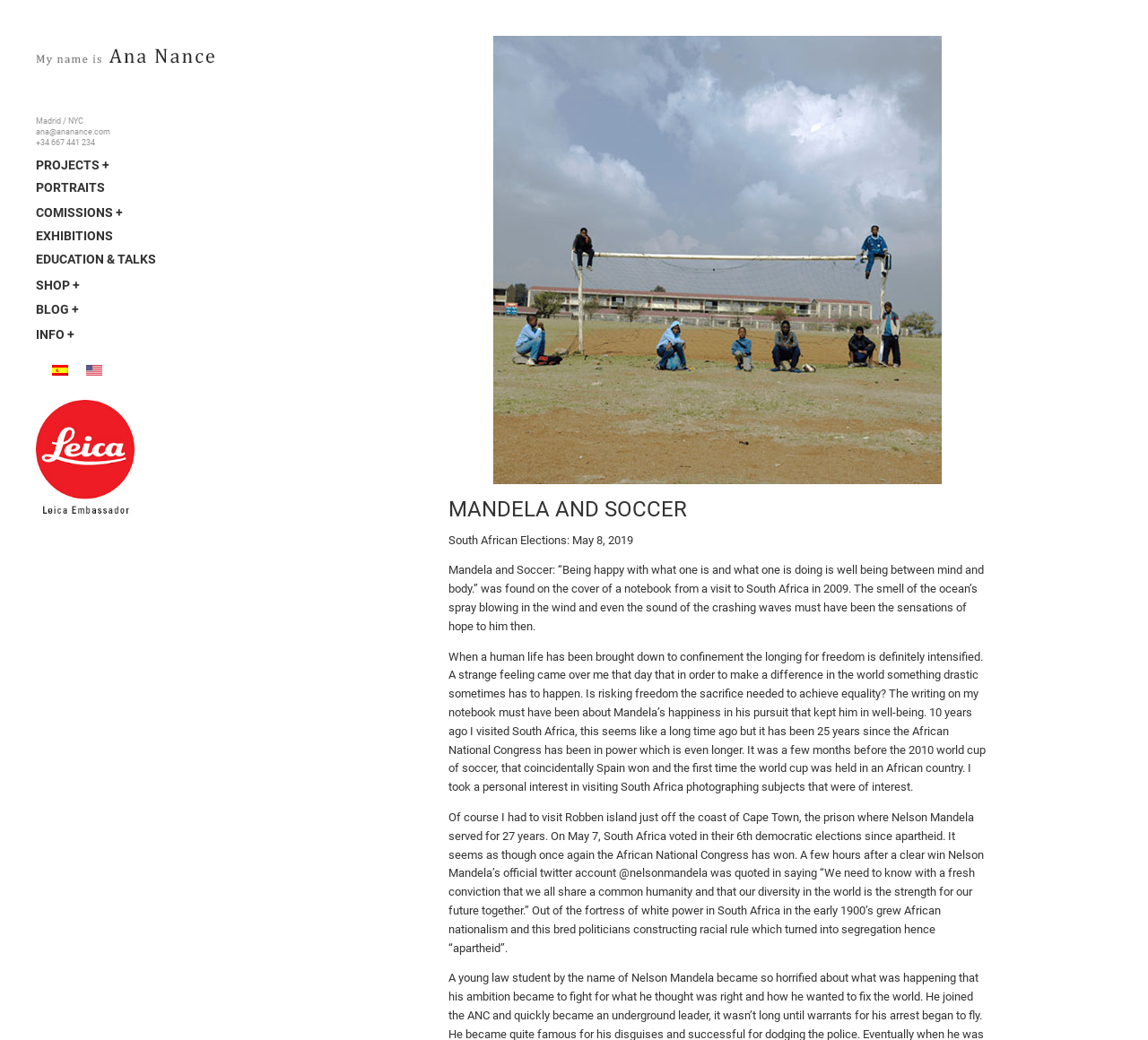Could you highlight the region that needs to be clicked to execute the instruction: "Visit the PORTRAITS page"?

[0.031, 0.173, 0.091, 0.187]